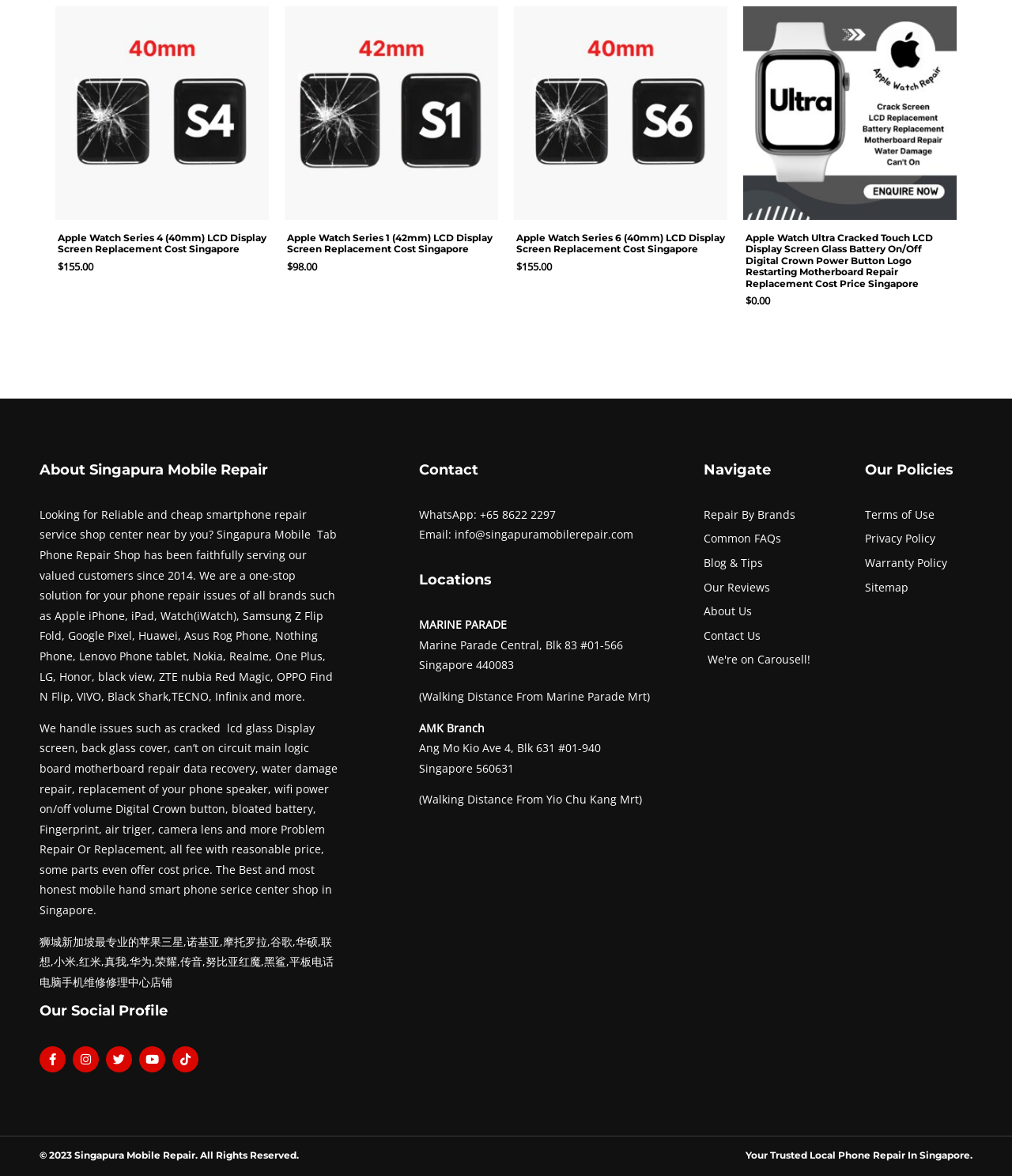Respond to the question below with a single word or phrase: What is the contact email of the phone repair shop?

info@singapuramobilerepair.com